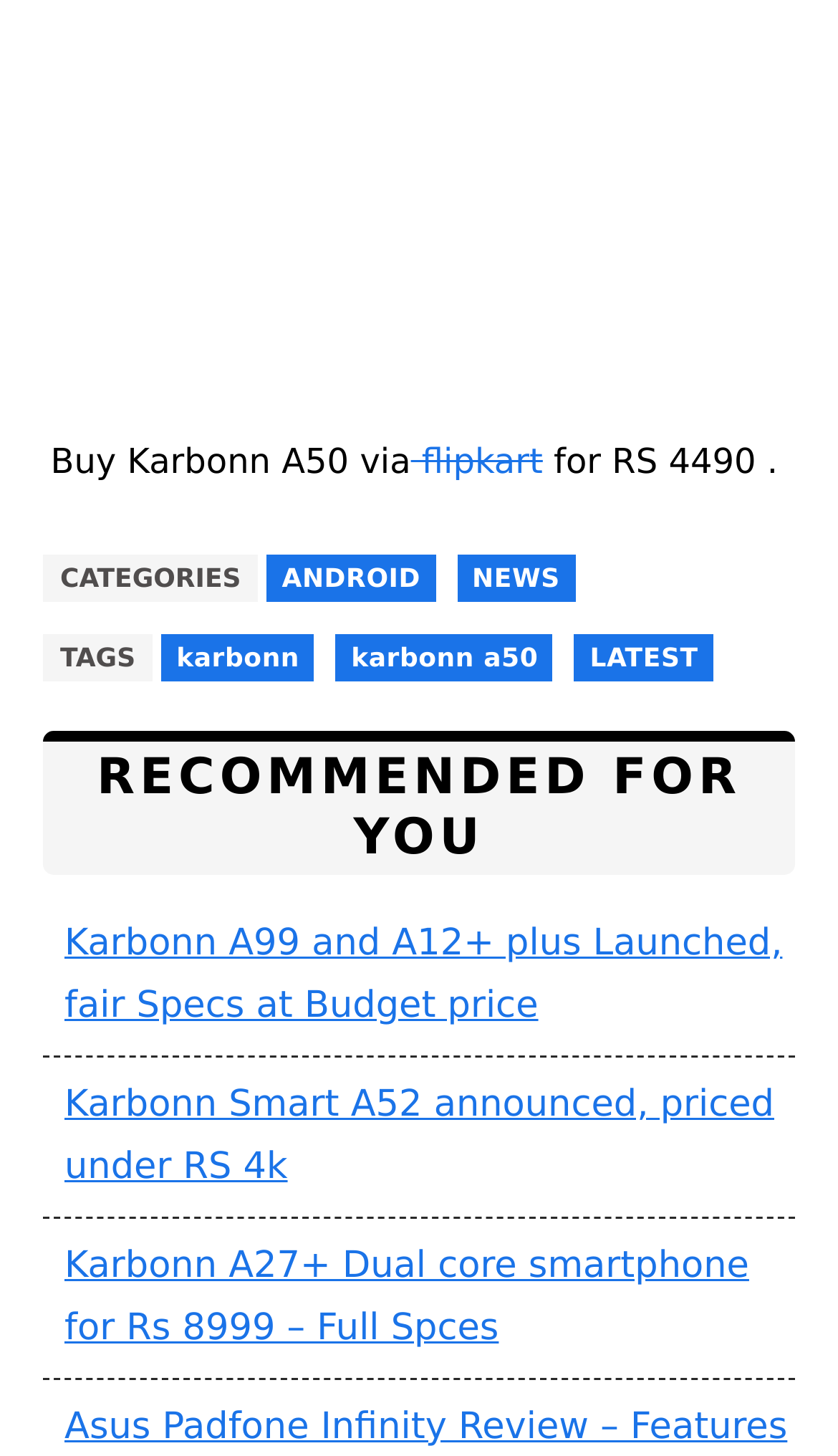Identify the bounding box coordinates of the region that needs to be clicked to carry out this instruction: "Click on 'ANDROID'". Provide these coordinates as four float numbers ranging from 0 to 1, i.e., [left, top, right, bottom].

[0.318, 0.381, 0.52, 0.414]